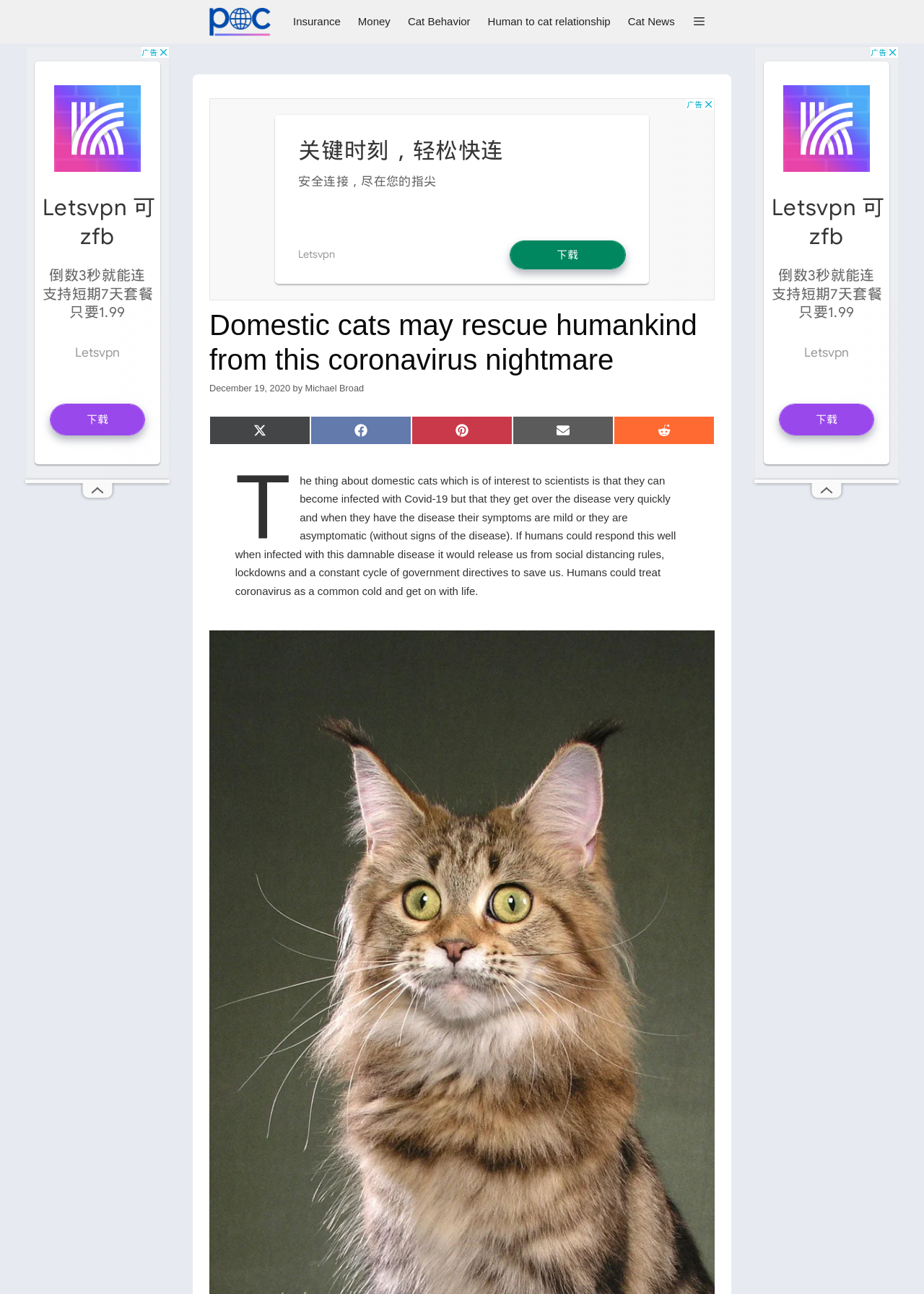What is the primary heading on this webpage?

Domestic cats may rescue humankind from this coronavirus nightmare